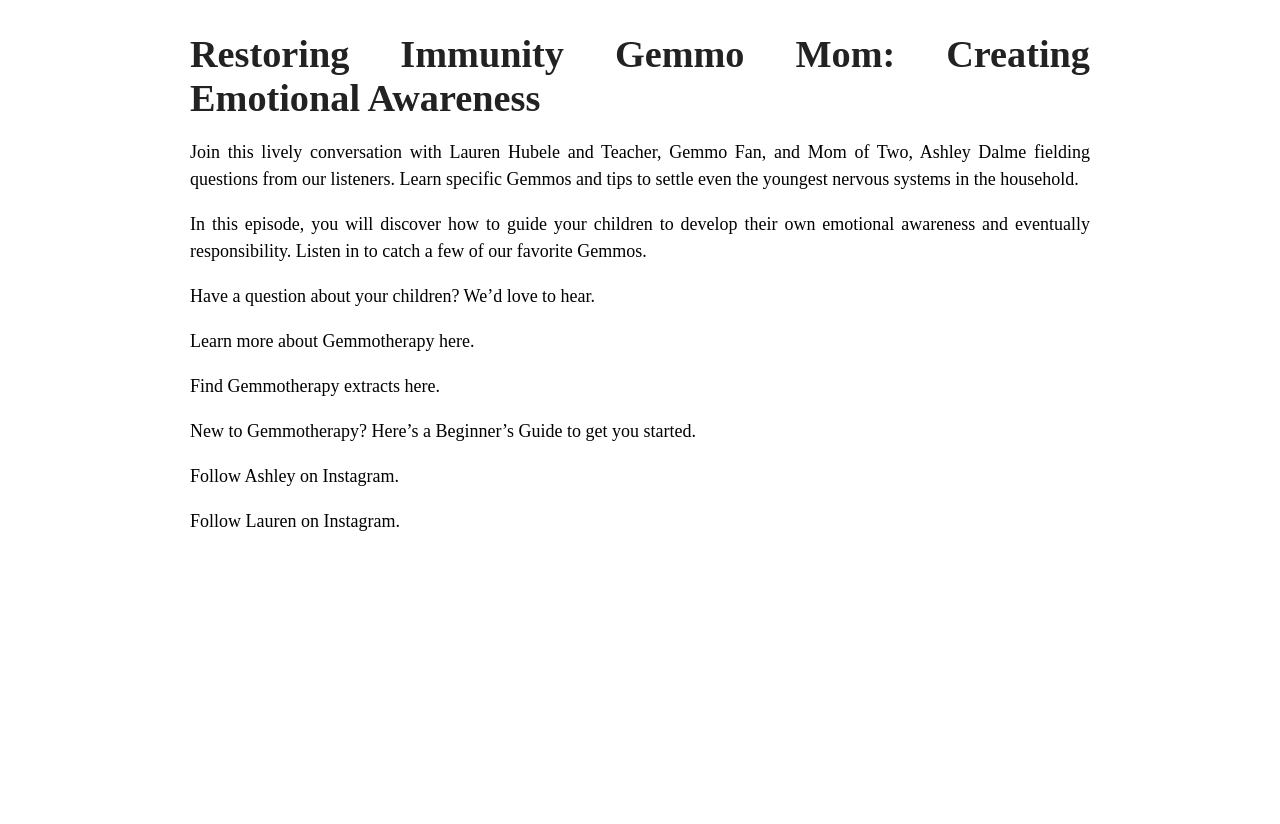How many Instagram links are provided?
Based on the screenshot, answer the question with a single word or phrase.

Two